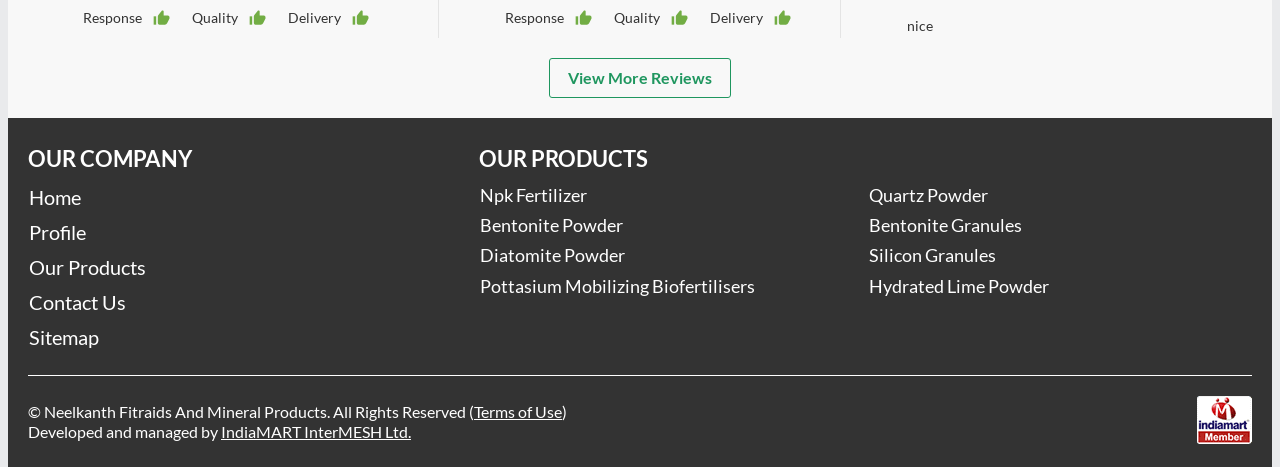Find the bounding box coordinates of the element's region that should be clicked in order to follow the given instruction: "Contact the company". The coordinates should consist of four float numbers between 0 and 1, i.e., [left, top, right, bottom].

[0.023, 0.611, 0.357, 0.685]